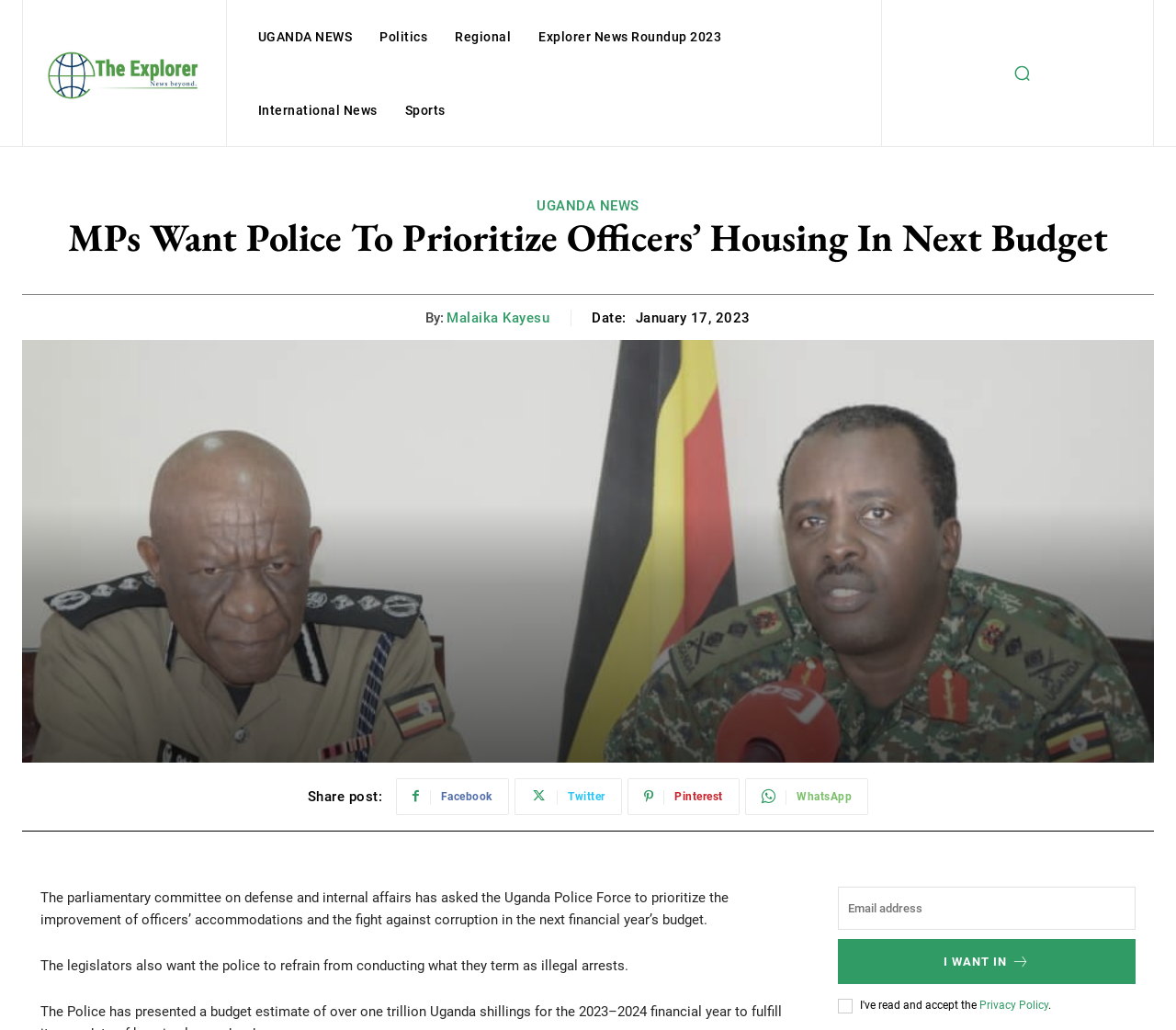Can you locate the main headline on this webpage and provide its text content?

MPs Want Police To Prioritize Officers’ Housing In Next Budget